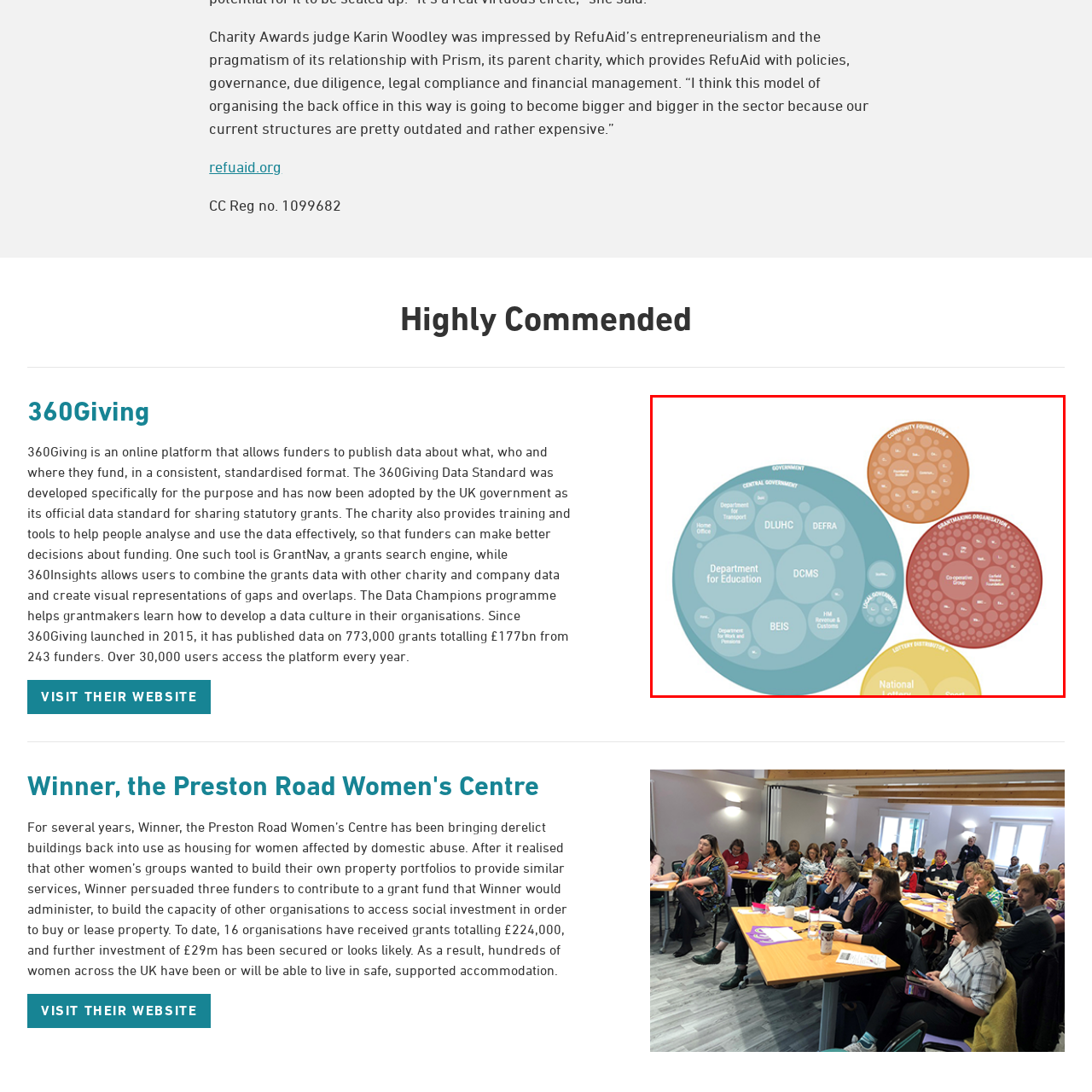Focus on the content within the red bounding box and answer this question using a single word or phrase: What type of organizations surround the central hub?

Grantmaking Organizations and Community Foundations